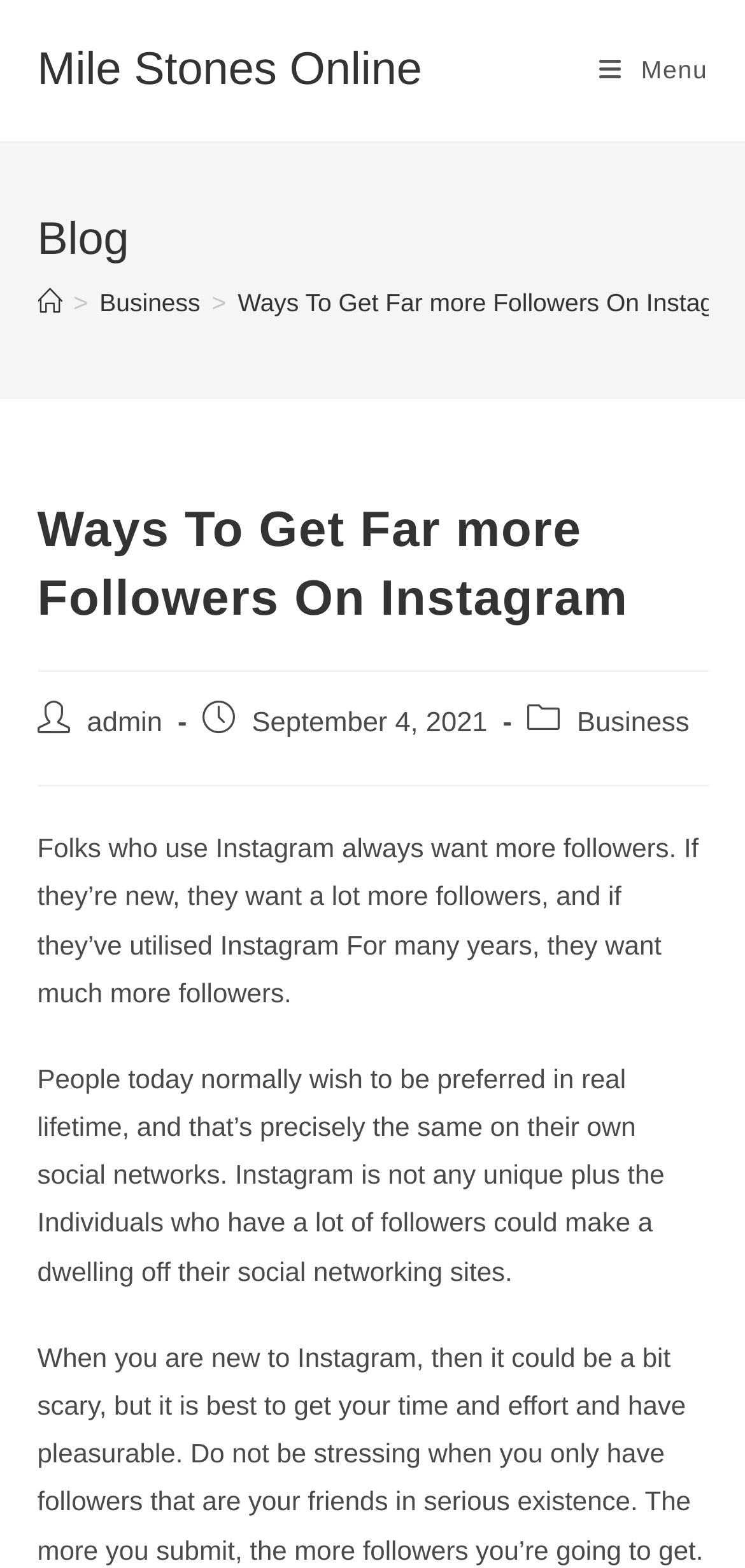Summarize the webpage with a detailed and informative caption.

The webpage is about "Ways To Get Far more Followers On Instagram" and appears to be a blog post. At the top left, there is a link to "Mile Stones Online". On the top right, there is a "Mobile Menu" link. 

Below the top section, there is a header section with a "Blog" heading and a "Breadcrumbs" navigation menu. The navigation menu shows the path "Home > Business". 

Further down, there is a main heading "Ways To Get Far more Followers On Instagram" followed by information about the post author, publication date, and category. The post author is "admin", the publication date is "September 4, 2021", and the category is "Business". 

The main content of the blog post is divided into three paragraphs. The first paragraph explains that people who use Instagram always want more followers. The second paragraph mentions that people want to be popular in real life and on social networks, and having many followers can be beneficial. The third paragraph advises new Instagram users to take their time, have fun, and not worry if they only have friends as followers, as the more they post, the more followers they will get.